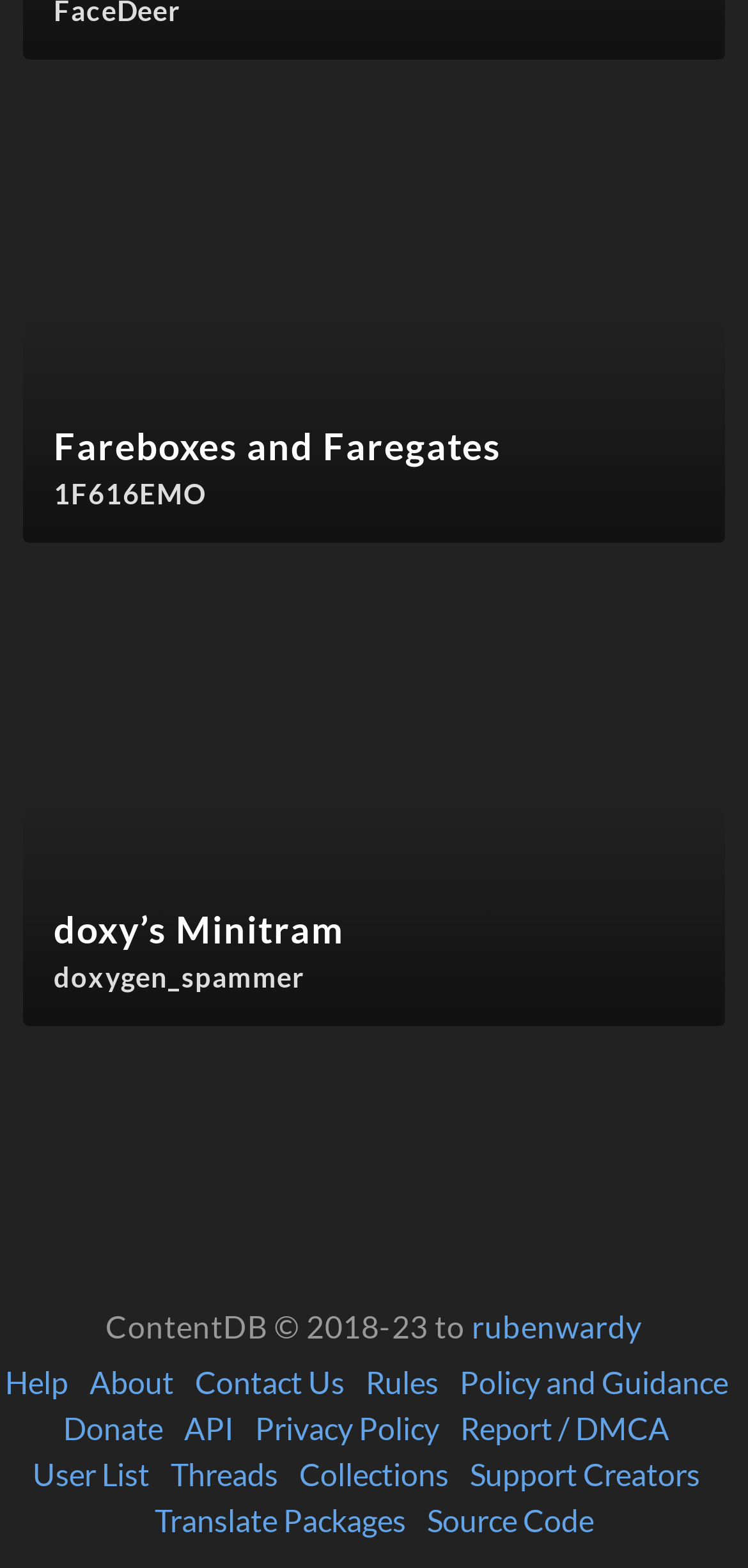Please identify the bounding box coordinates of the area that needs to be clicked to follow this instruction: "View Fareboxes and Faregates".

[0.031, 0.048, 0.969, 0.346]